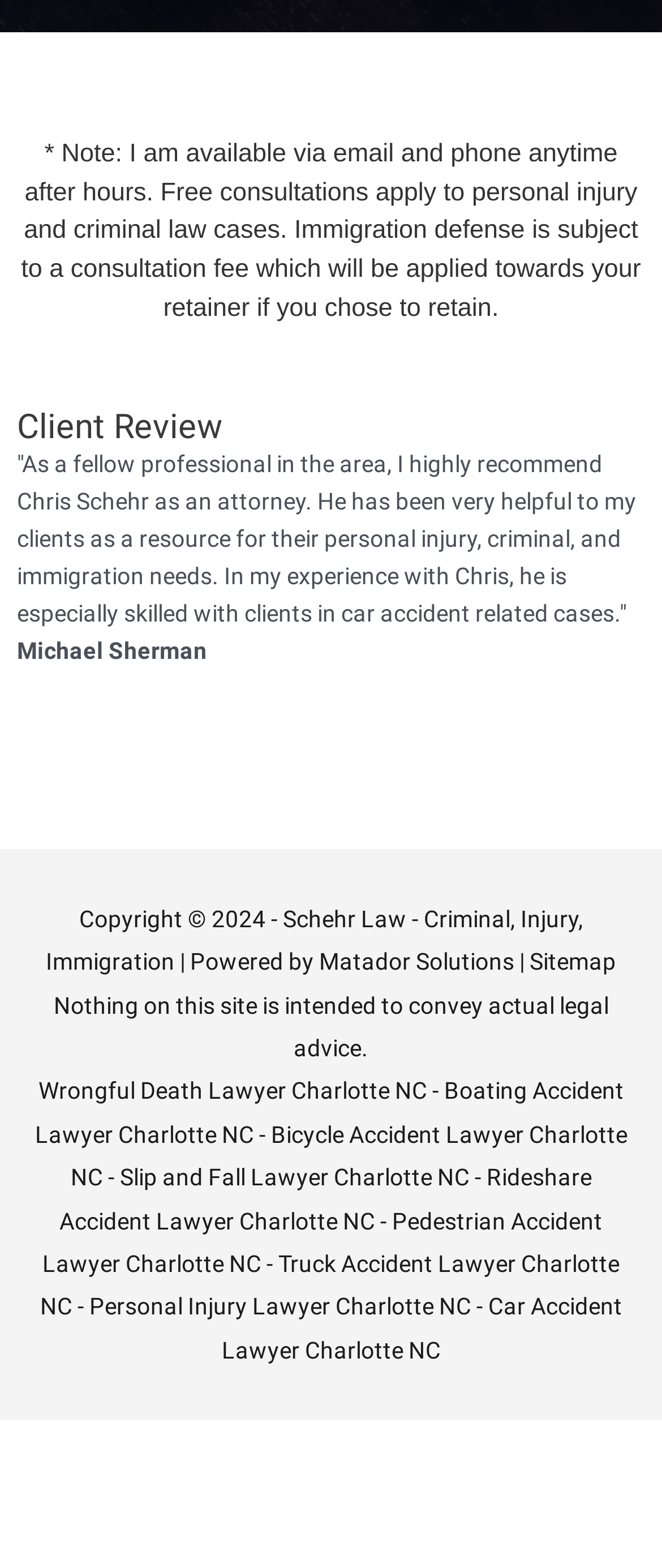Please identify the bounding box coordinates of the element that needs to be clicked to perform the following instruction: "Learn about Wrongful Death Lawyer Charlotte NC".

[0.058, 0.687, 0.645, 0.704]